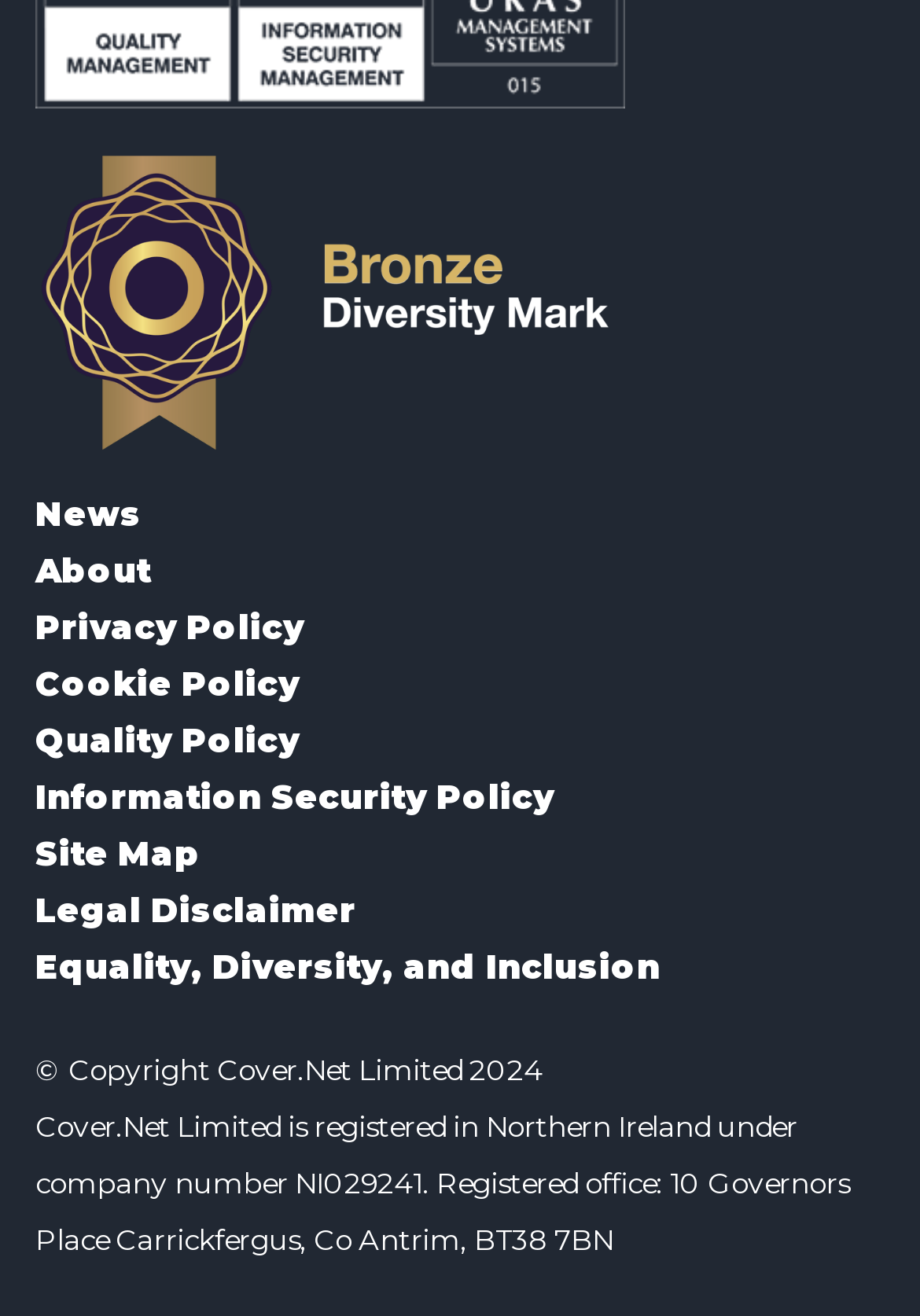Determine the bounding box coordinates of the target area to click to execute the following instruction: "go to news page."

[0.038, 0.37, 0.154, 0.413]